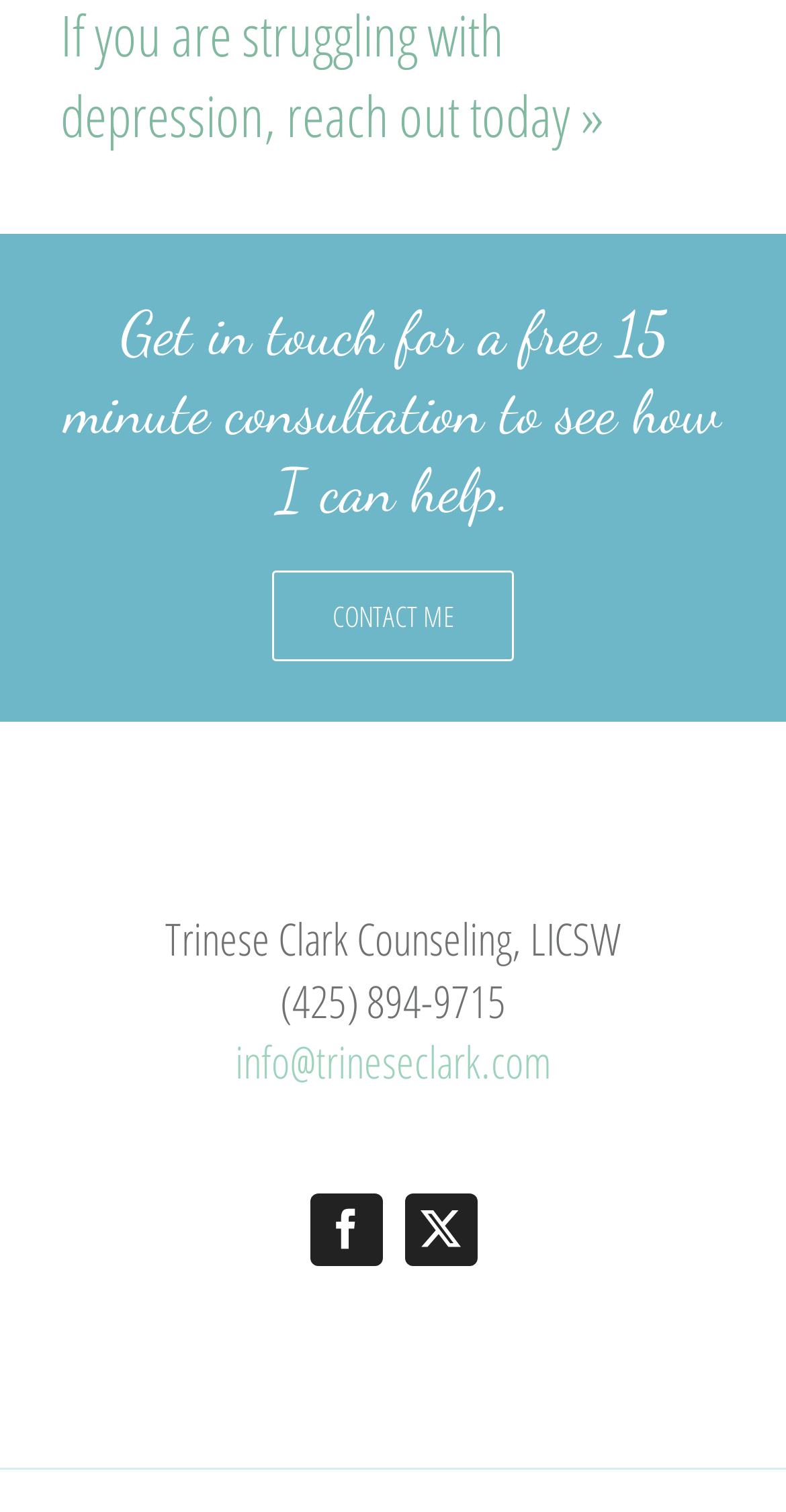Utilize the details in the image to give a detailed response to the question: How many social media links are on the webpage?

The webpage has links to Facebook and Twitter, which are the two social media platforms represented on the webpage.